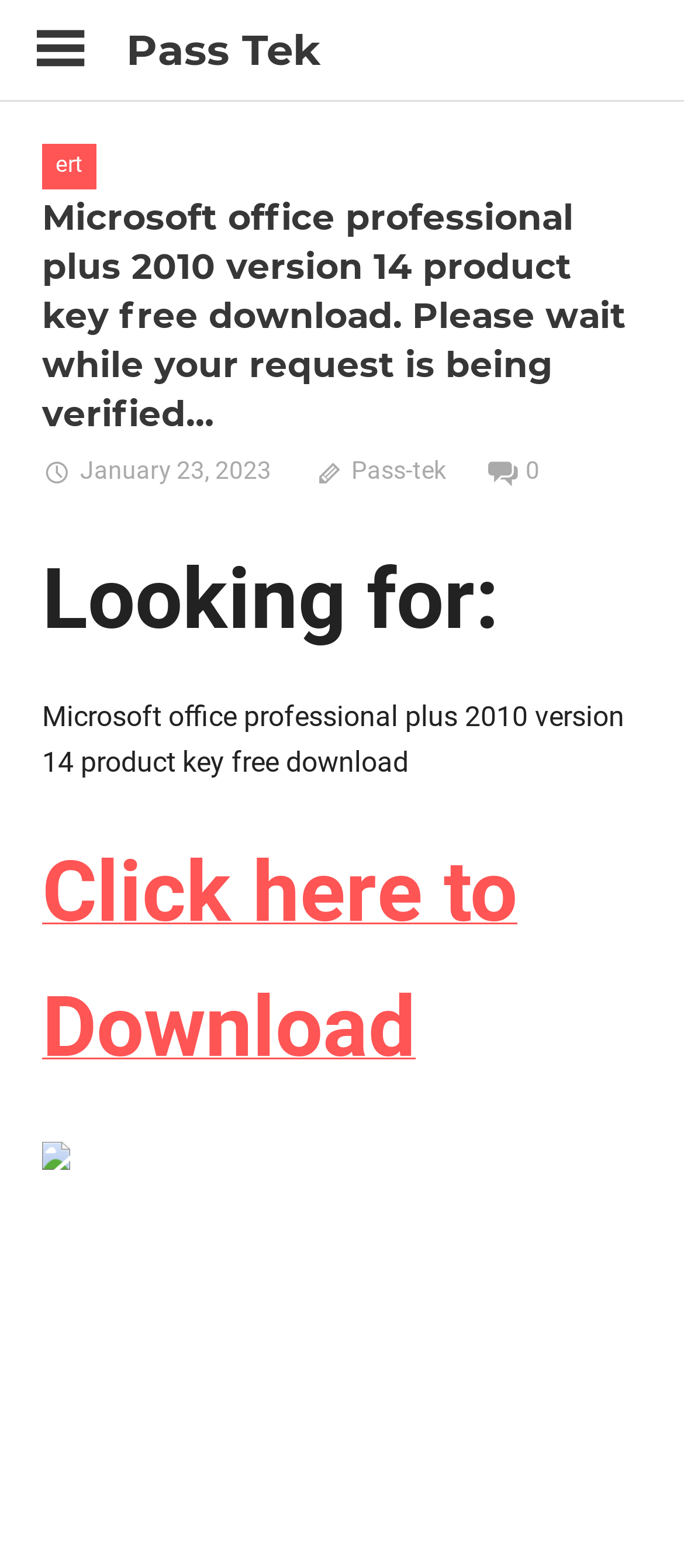Locate the bounding box coordinates of the UI element described by: "0". Provide the coordinates as four float numbers between 0 and 1, formatted as [left, top, right, bottom].

[0.713, 0.291, 0.789, 0.309]